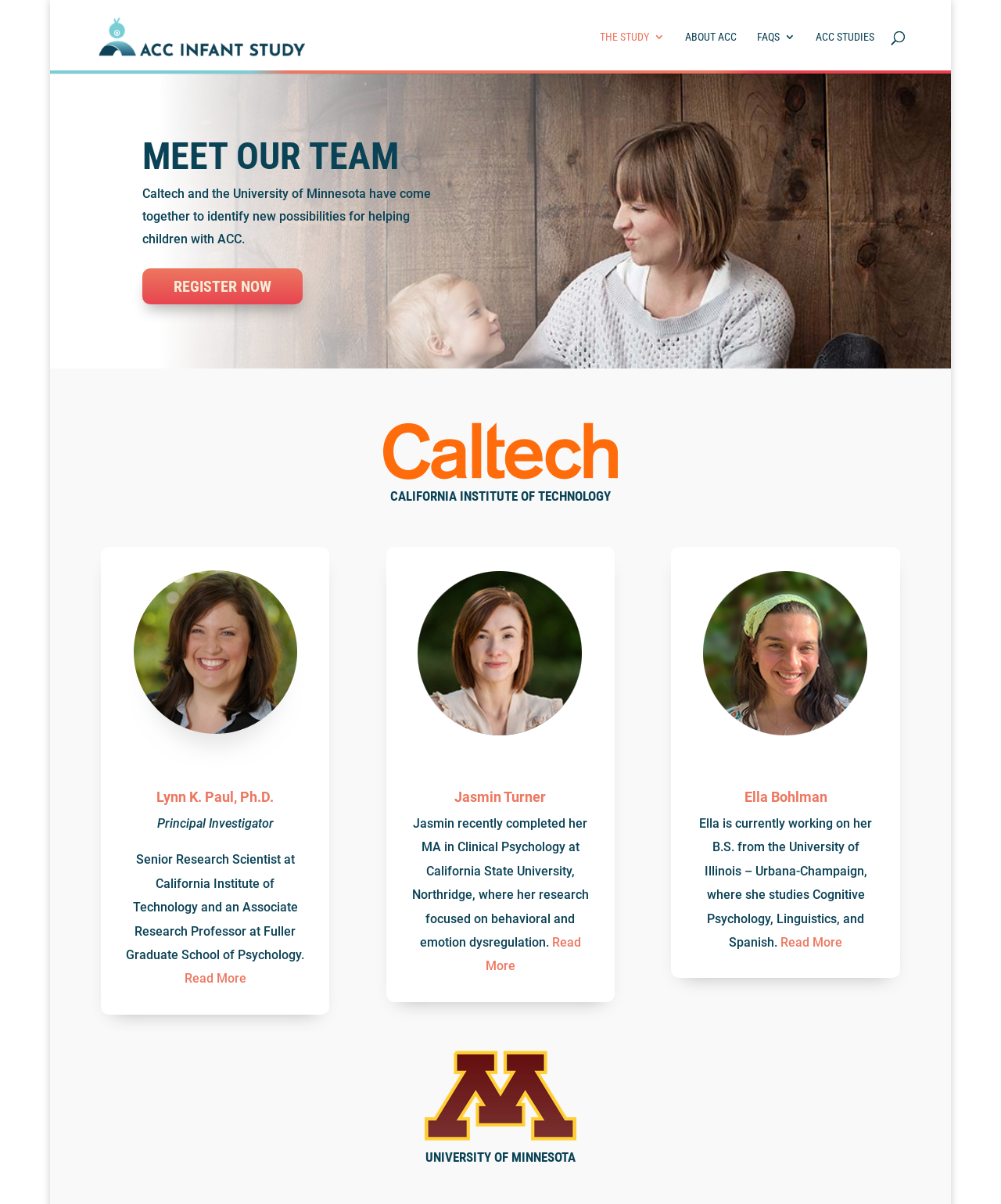What is the purpose of the 'REGISTER NOW' button?
Please use the image to deliver a detailed and complete answer.

The 'REGISTER NOW' button is likely intended for individuals who want to participate in the study. Its presence suggests that the study is currently recruiting participants and that interested individuals can register to take part.